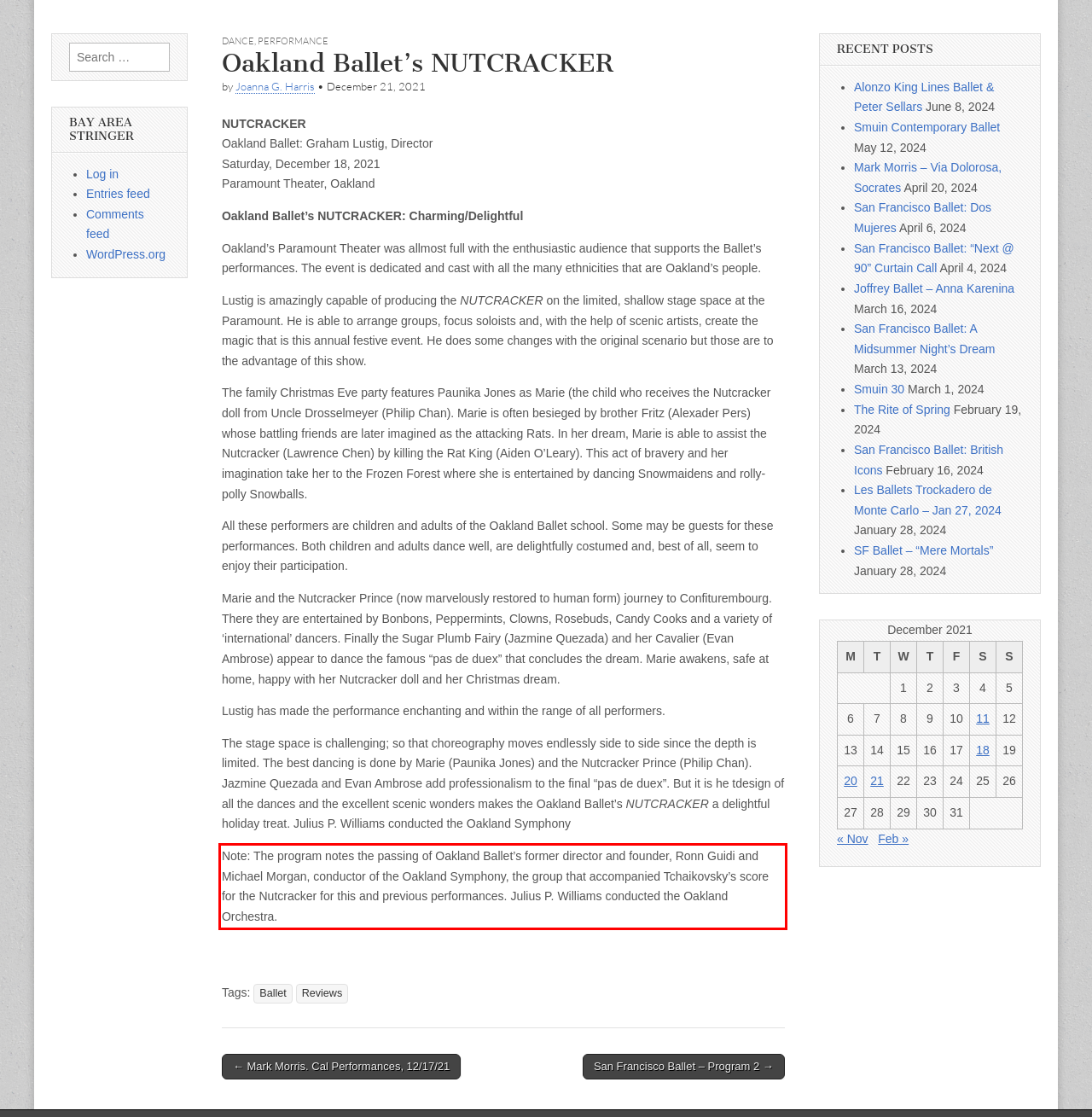Identify the text inside the red bounding box in the provided webpage screenshot and transcribe it.

Note: The program notes the passing of Oakland Ballet’s former director and founder, Ronn Guidi and Michael Morgan, conductor of the Oakland Symphony, the group that accompanied Tchaikovsky’s score for the Nutcracker for this and previous performances. Julius P. Williams conducted the Oakland Orchestra.